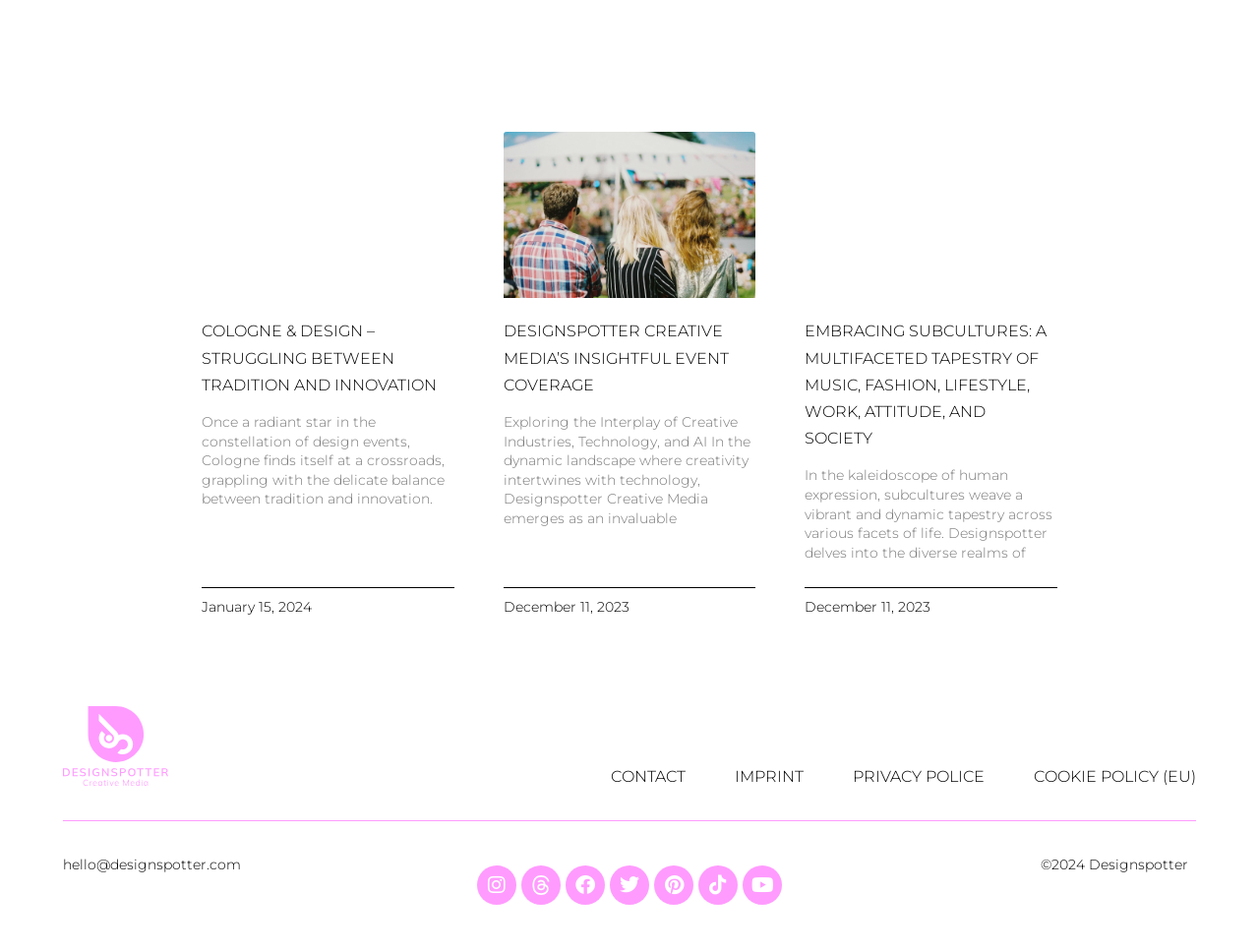Given the following UI element description: "Cookie Policy (EU)", find the bounding box coordinates in the webpage screenshot.

[0.821, 0.806, 0.95, 0.825]